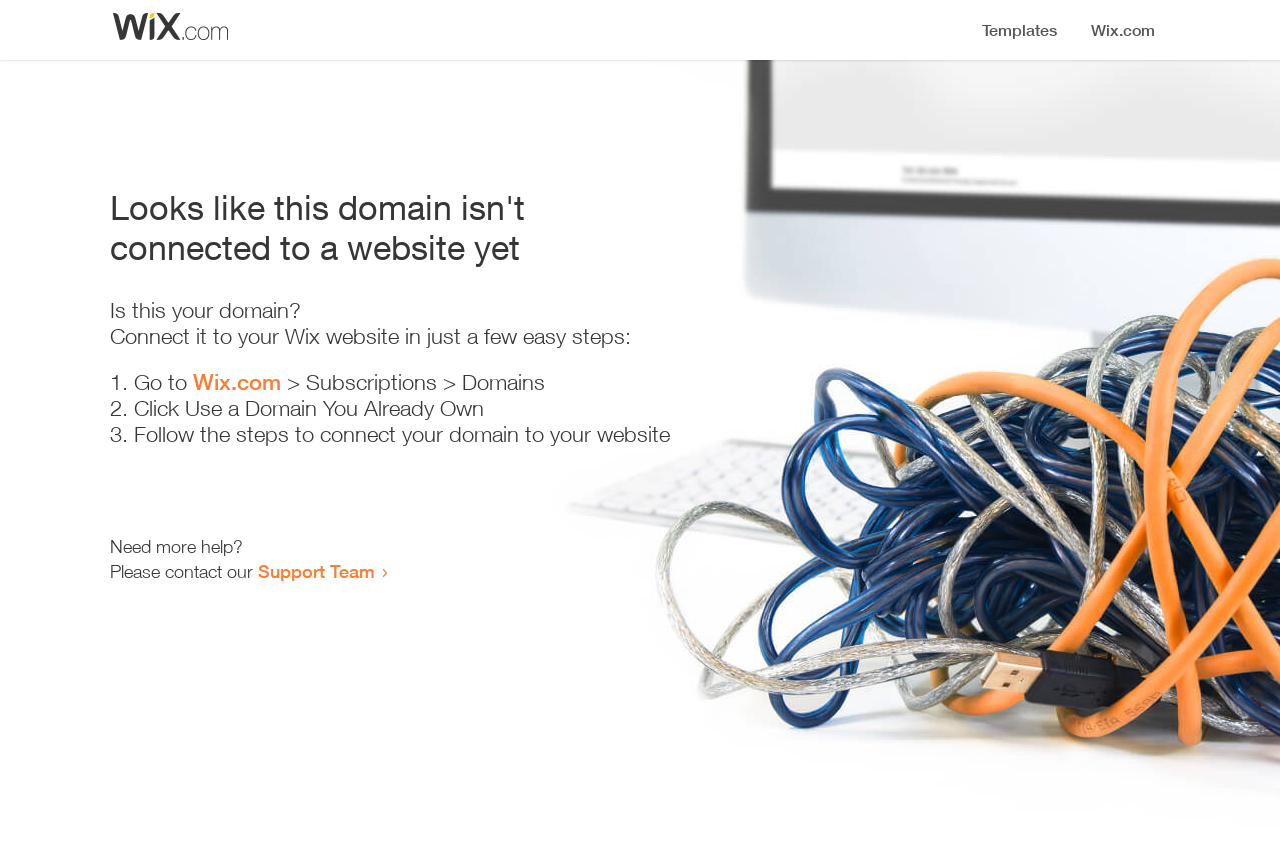Show the bounding box coordinates for the HTML element described as: "Wix.com".

[0.151, 0.434, 0.22, 0.464]